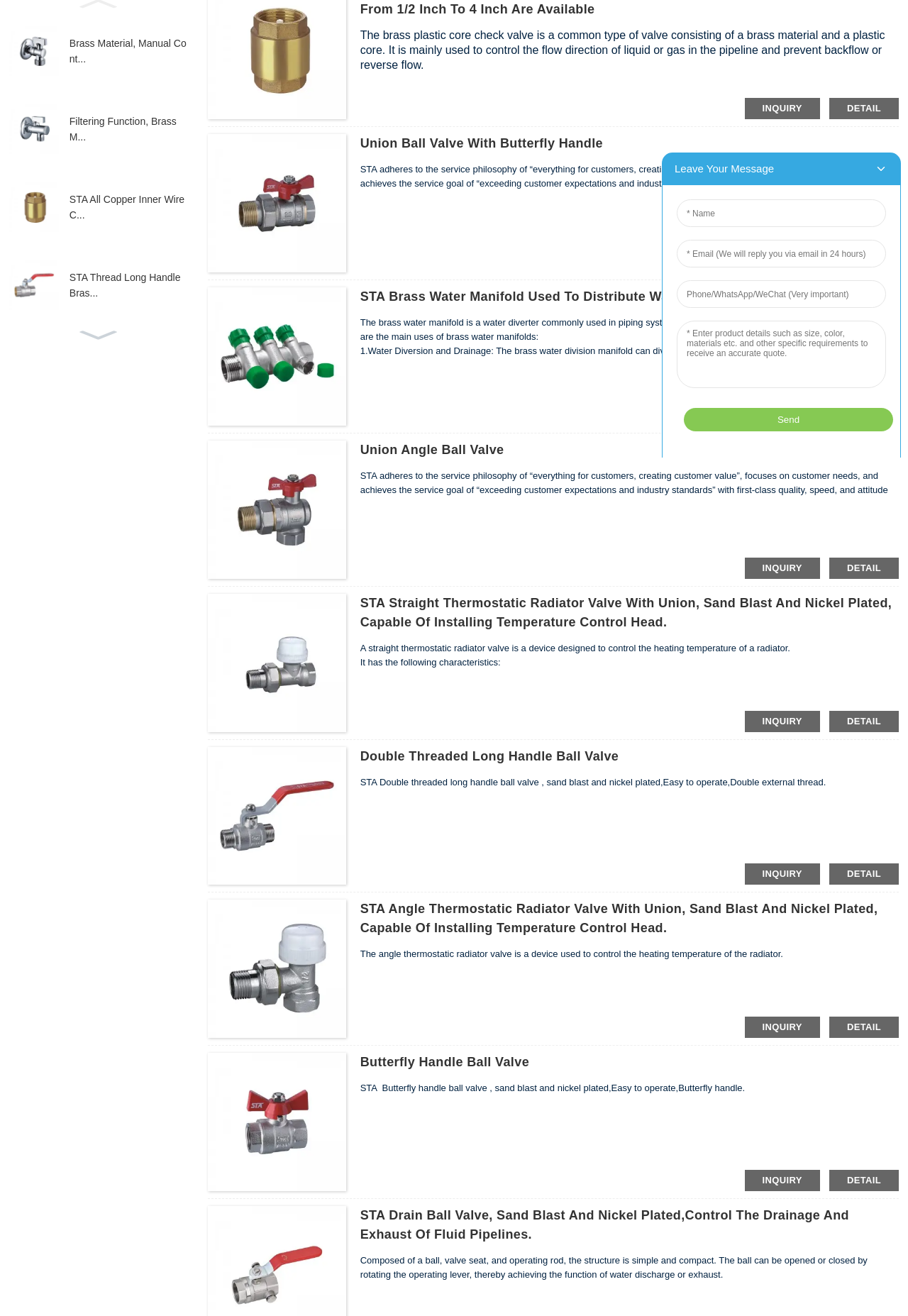Find the bounding box of the element with the following description: "STA Thread Long Handle Bras...". The coordinates must be four float numbers between 0 and 1, formatted as [left, top, right, bottom].

[0.076, 0.205, 0.205, 0.229]